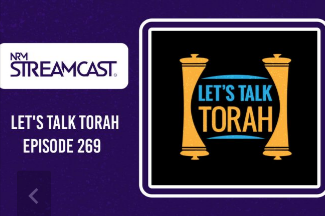Provide a thorough description of the image presented.

The image features a promotional graphic for "Let's Talk Torah - Episode 269," presented by NRM Streamcast. The background is a vibrant purple, enhancing the visibility of the central design. The graphic prominently displays the show's title in bold, yellow lettering, flanked by stylized illustrations of Torah scrolls. This design element draws attention and emphasizes the show's focus on Jewish teachings and discussions. The episode is clearly marked, inviting viewers to engage with the content and explore the topics discussed in this episode.